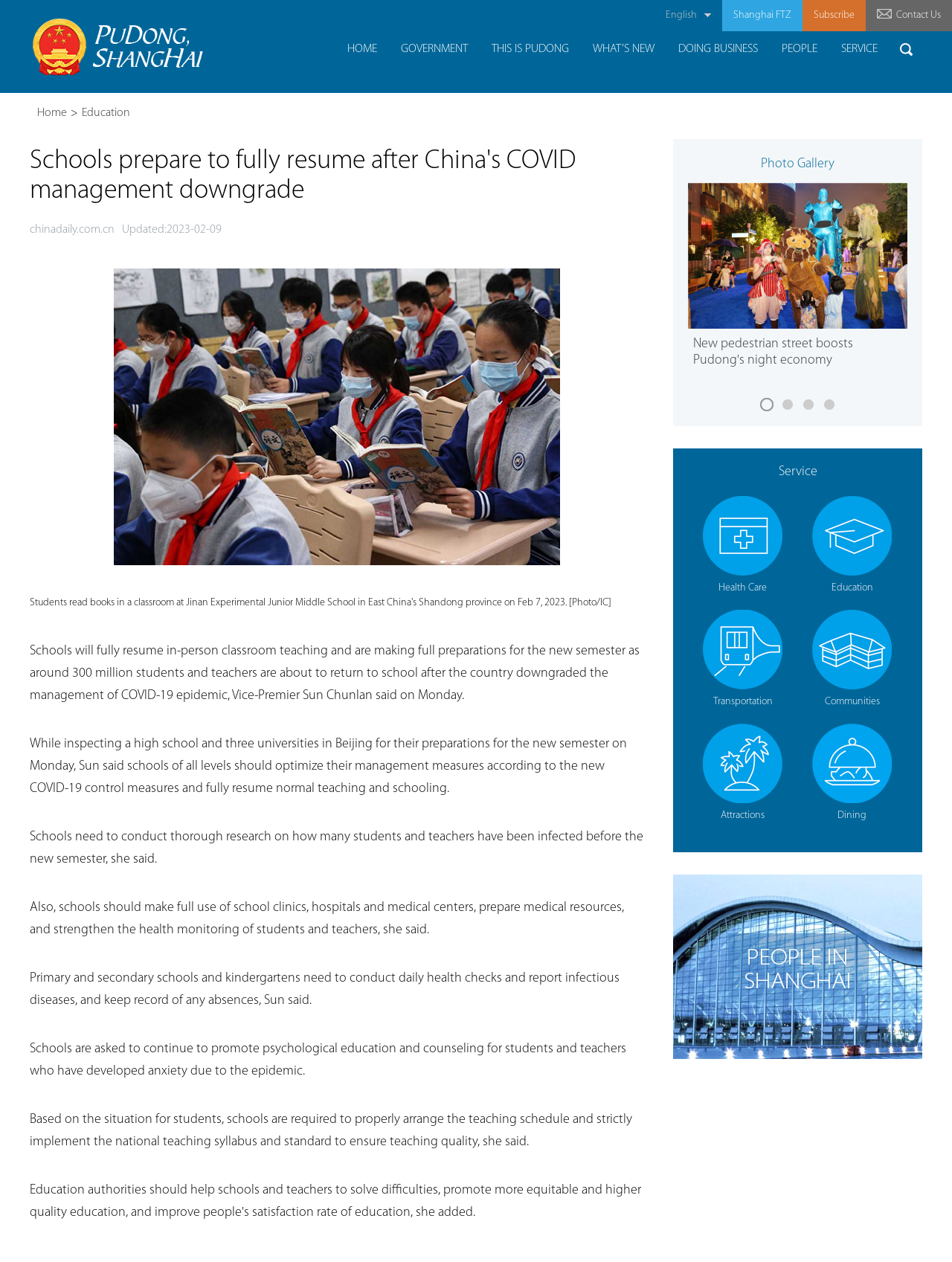Extract the bounding box coordinates for the UI element described as: "Contact Us".

[0.909, 0.0, 1.0, 0.025]